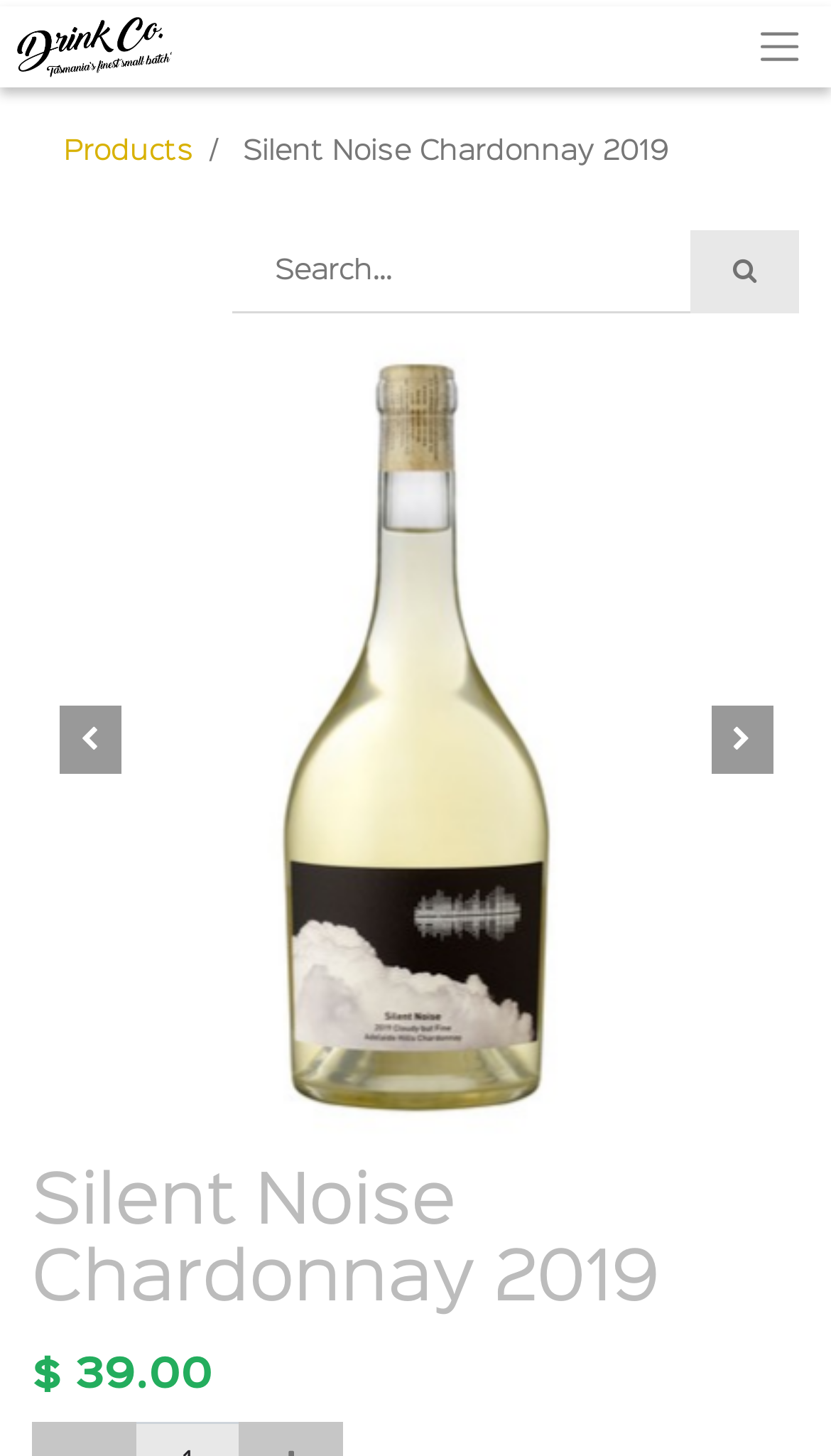Can I navigate to other products?
Please provide a comprehensive answer based on the details in the screenshot.

I found navigation buttons 'Previous' and 'Next' which suggest that there are other products that can be navigated to.